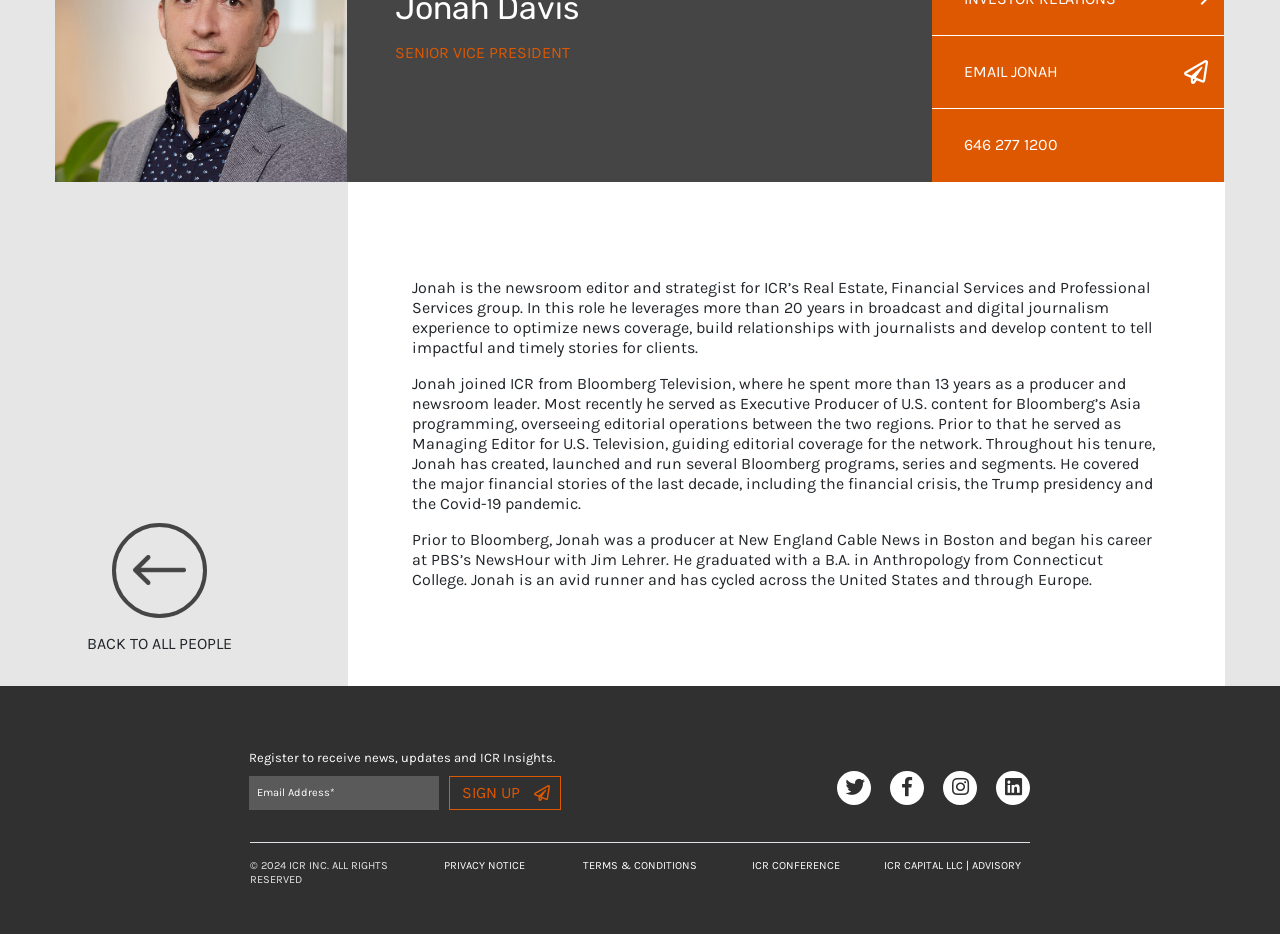Calculate the bounding box coordinates for the UI element based on the following description: "name="emailaddress" placeholder="Email Address*"". Ensure the coordinates are four float numbers between 0 and 1, i.e., [left, top, right, bottom].

[0.195, 0.831, 0.343, 0.867]